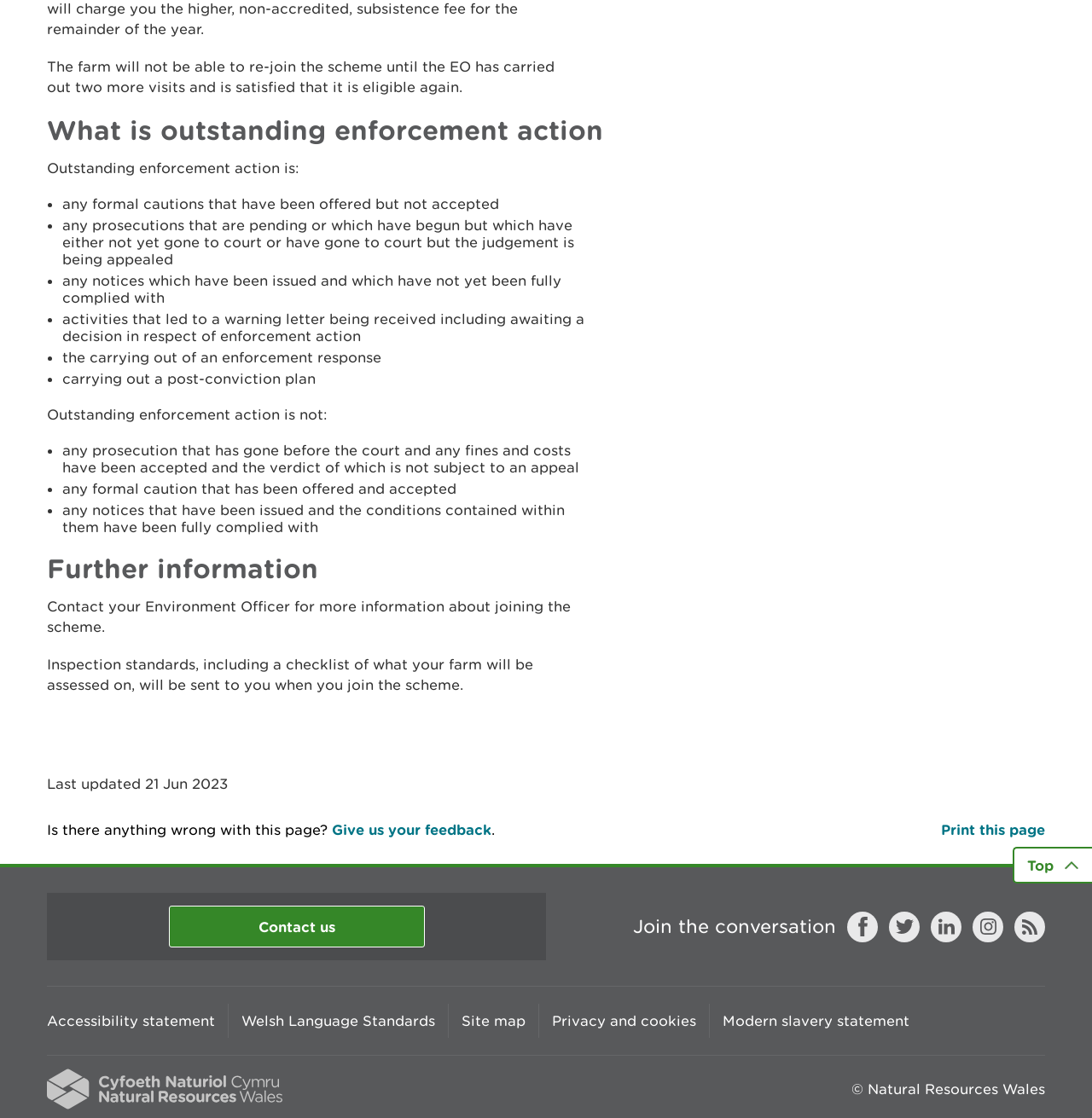What is the purpose of contacting the Environment Officer?
Please ensure your answer to the question is detailed and covers all necessary aspects.

According to the webpage, contacting the Environment Officer is for getting more information about joining the scheme, as stated in the sentence 'Contact your Environment Officer for more information about joining the scheme.'